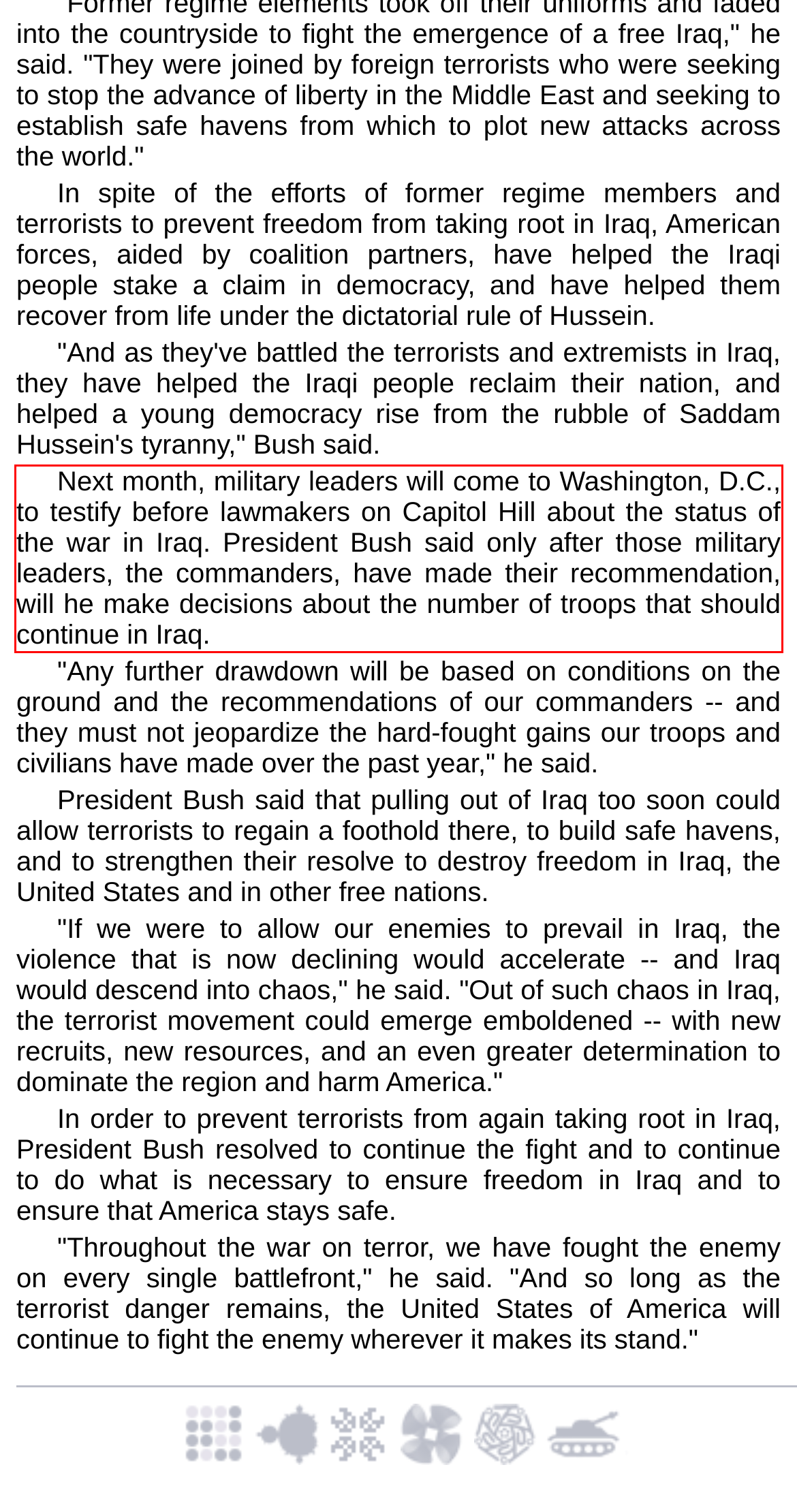Please look at the screenshot provided and find the red bounding box. Extract the text content contained within this bounding box.

Next month, military leaders will come to Washington, D.C., to testify before lawmakers on Capitol Hill about the status of the war in Iraq. President Bush said only after those military leaders, the commanders, have made their recommendation, will he make decisions about the number of troops that should continue in Iraq.